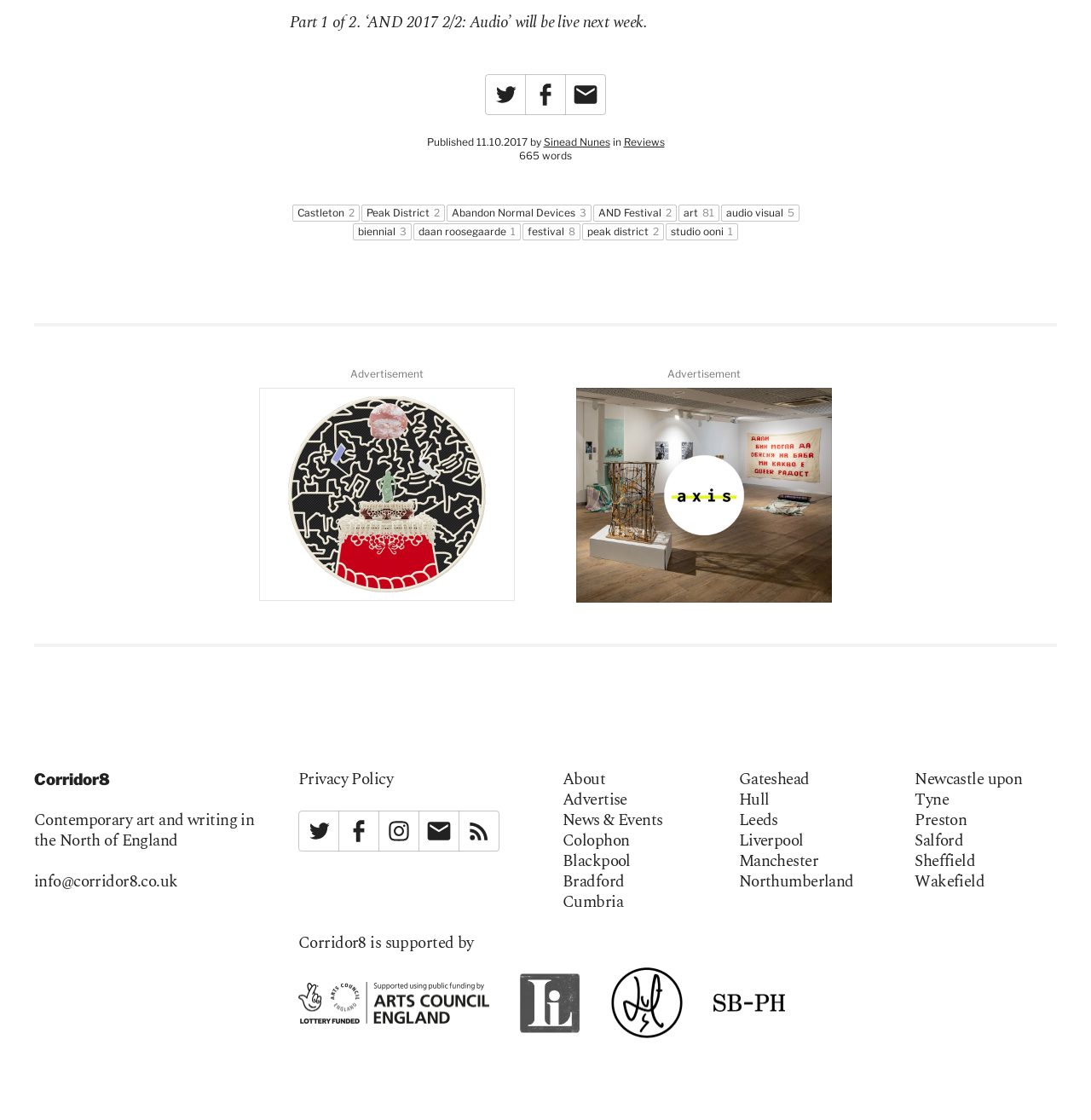What is the name of the organization that supports Corridor8?
Carefully examine the image and provide a detailed answer to the question.

The organization's name is mentioned in the text 'Corridor8 is supported by' which is located at the bottom of the webpage, and it is accompanied by the Arts Council England logo.